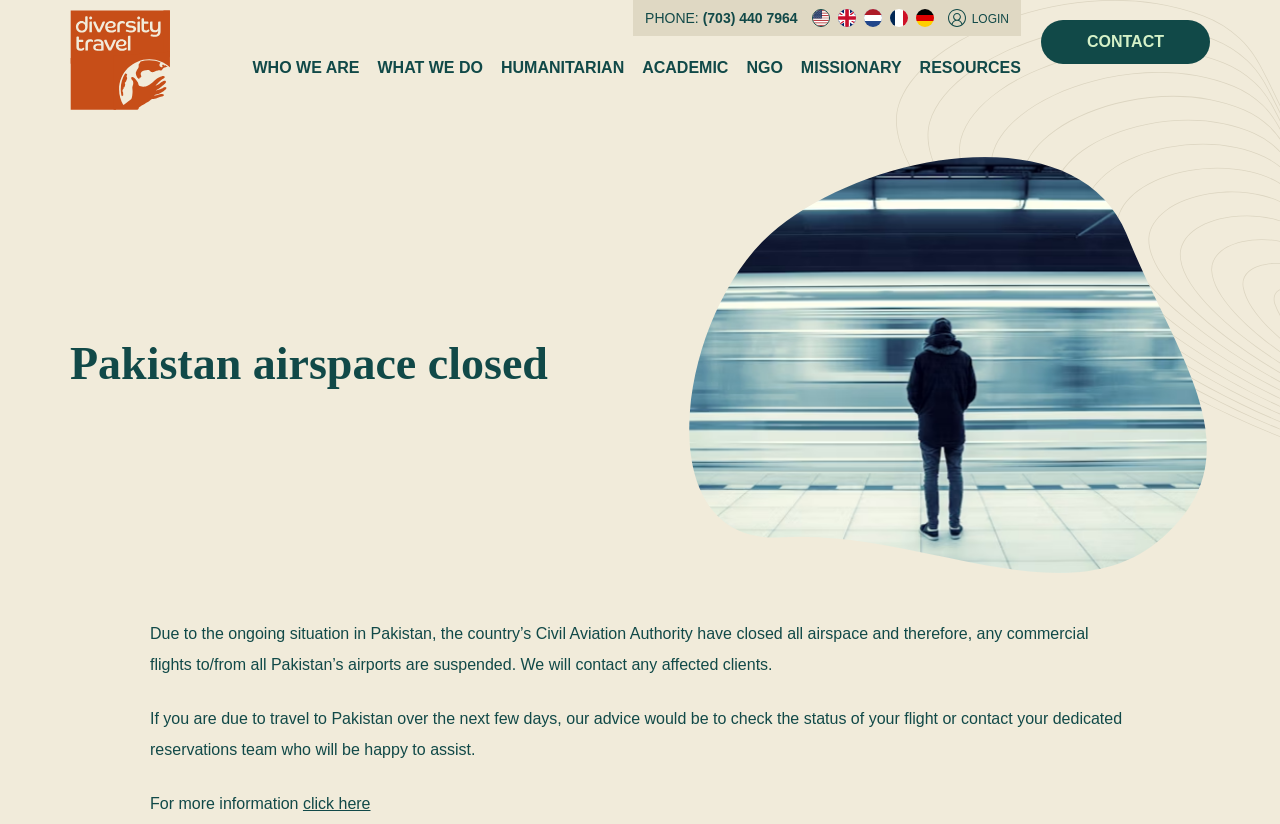Ascertain the bounding box coordinates for the UI element detailed here: "Who We Are". The coordinates should be provided as [left, top, right, bottom] with each value being a float between 0 and 1.

[0.197, 0.055, 0.281, 0.11]